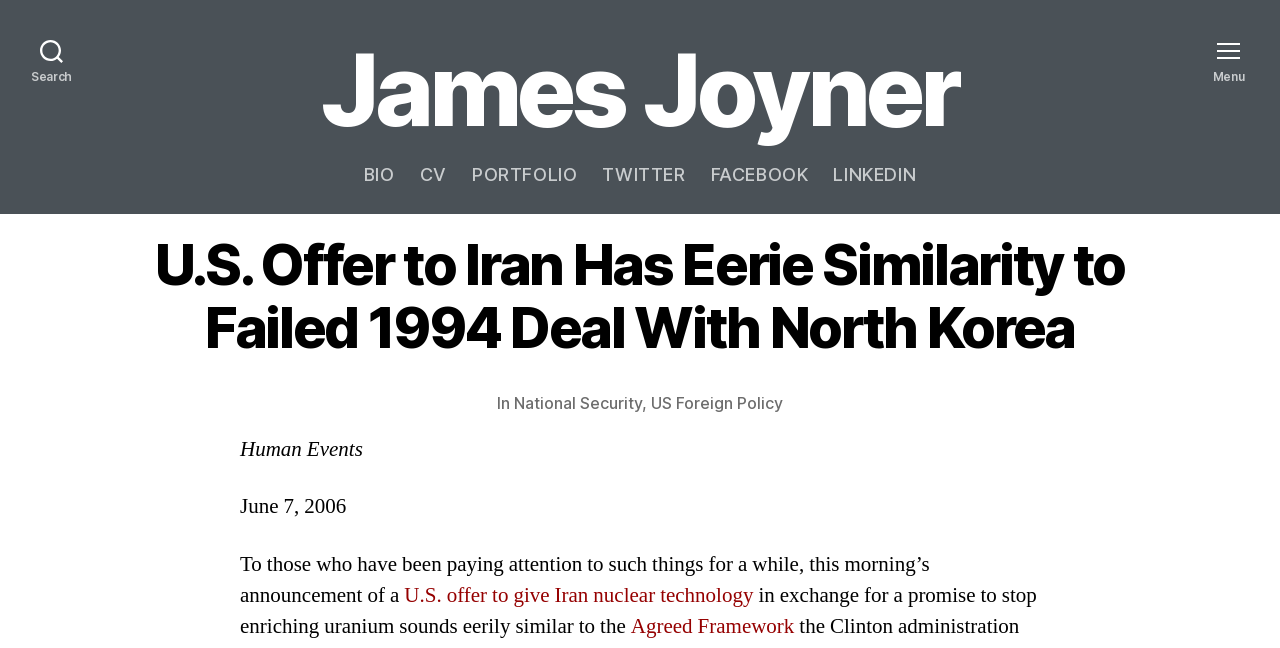Can you find the bounding box coordinates for the element to click on to achieve the instruction: "Go to the portfolio page"?

[0.369, 0.253, 0.451, 0.286]